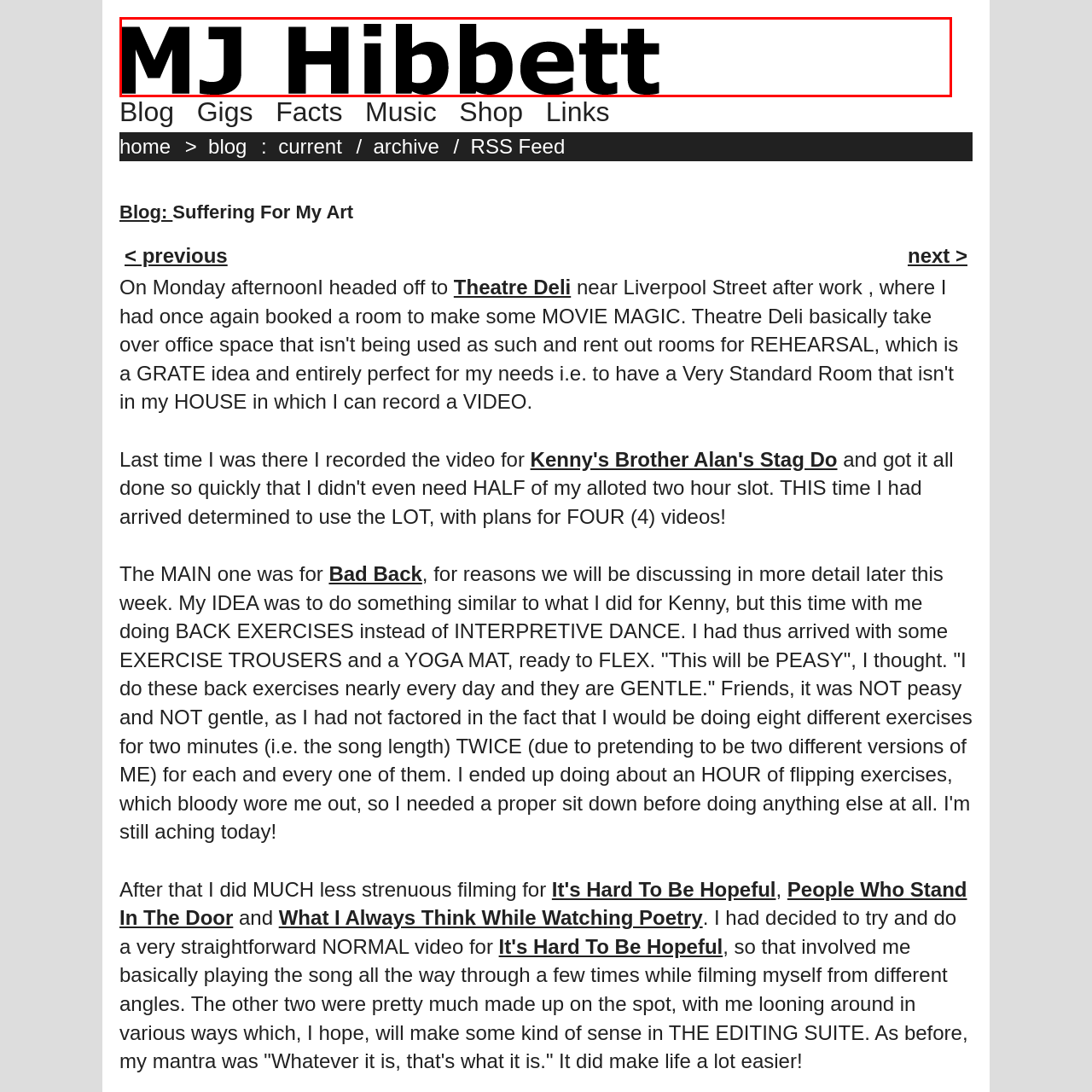Review the image segment marked with the grey border and deliver a thorough answer to the following question, based on the visual information provided: 
What type of content is shared on this webpage?

The webpage is likely to share blog posts, events, and music-related content because the caption mentions that the typography conveys a sense of creativity and artistic flair, fitting for a platform that shares such content.